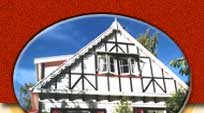Give an elaborate caption for the image.

A charming and picturesque image of a gingerbread-style house captures the essence of cozy accommodation. The house features distinctive black timber framing and a gabled roof, set against a bright blue sky adorned with a few fluffy clouds. Lush greenery frames the structure, enhancing its inviting atmosphere. This image represents the "Accommodation Abel Tasman," part of a bed and breakfast offering a unique stay in this beautiful region. With its whimsical design, this property invites guests to enjoy a warm and welcoming experience in a picturesque country setting.